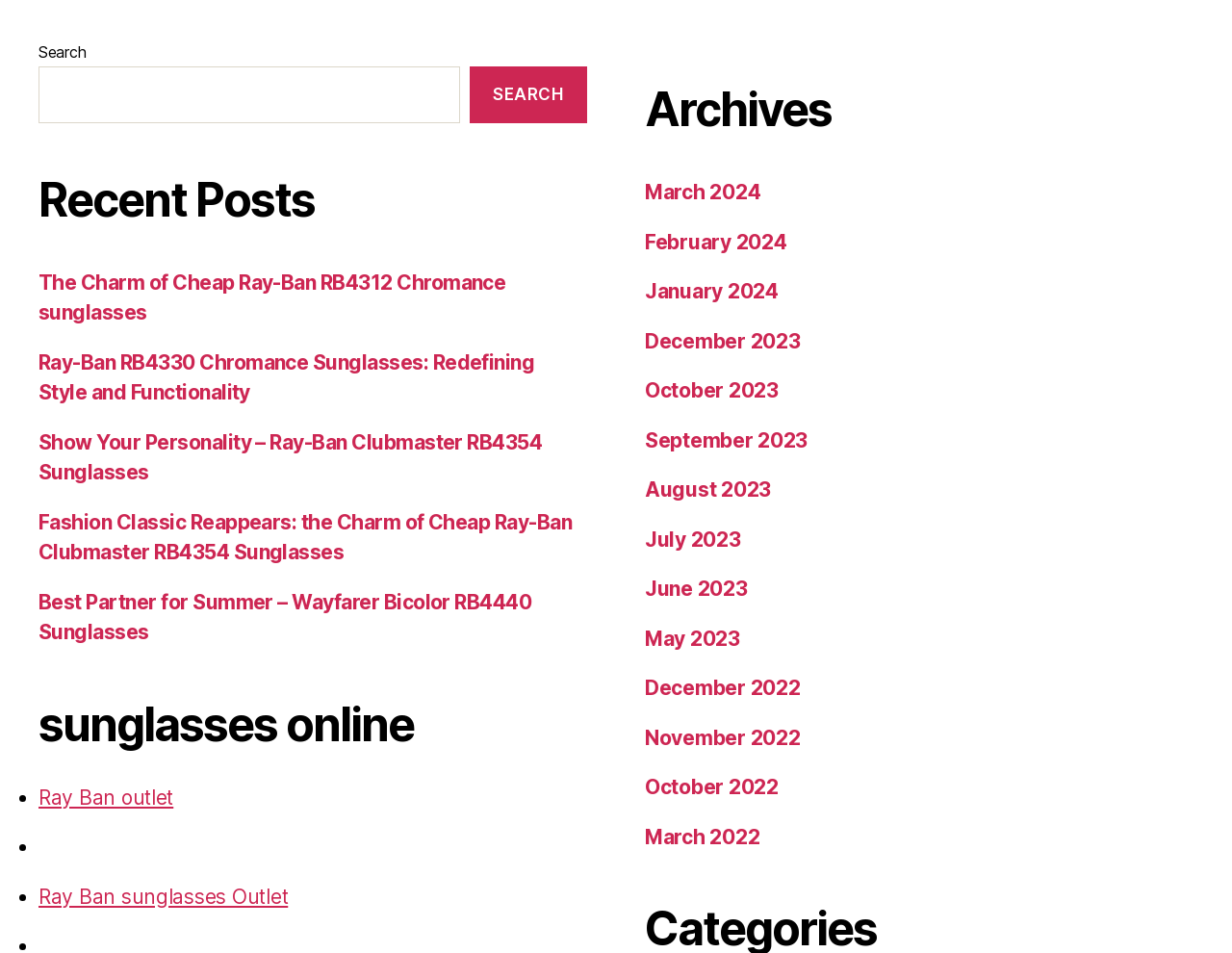Refer to the image and provide a thorough answer to this question:
What is the category of the links under 'Archives'?

The links under the 'Archives' heading appear to be categorized by months, with links to specific months such as 'March 2024', 'February 2024', and so on. This suggests that the webpage is archiving its content by month.